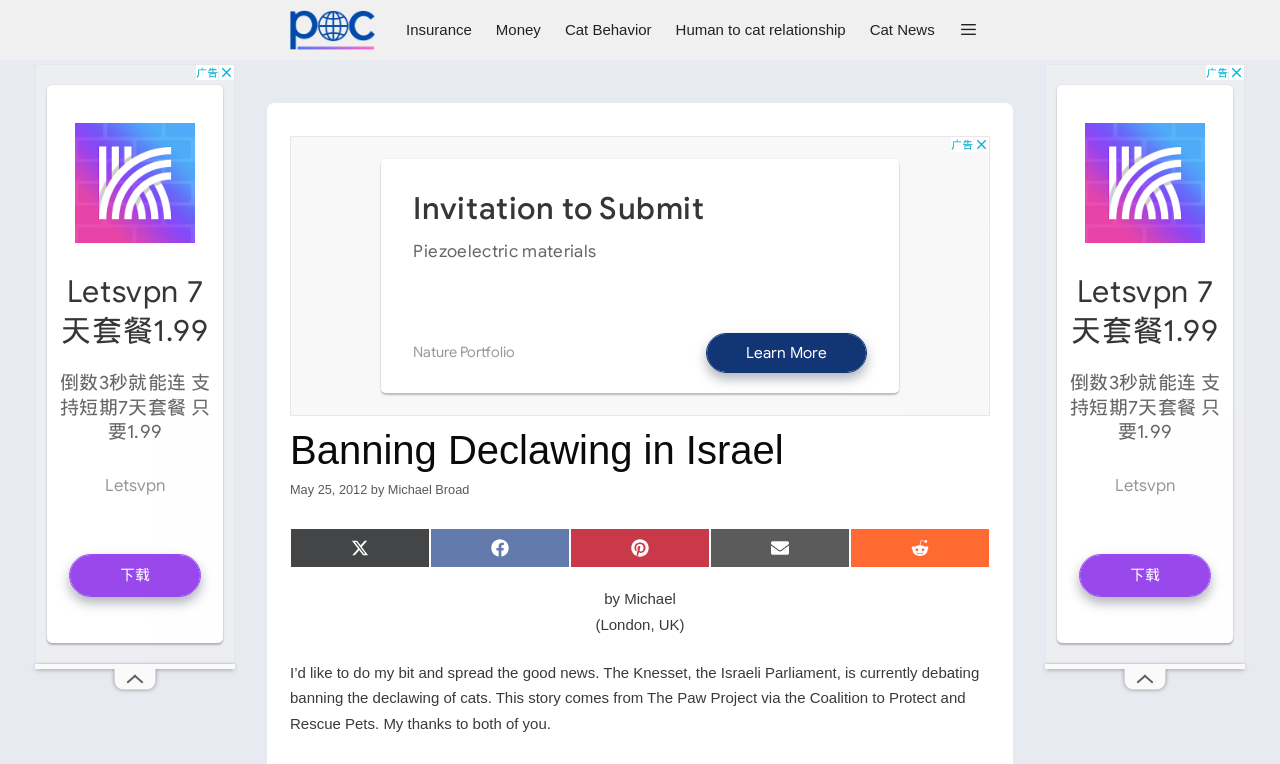From the webpage screenshot, predict the bounding box coordinates (top-left x, top-left y, bottom-right x, bottom-right y) for the UI element described here: Money

[0.378, 0.0, 0.432, 0.079]